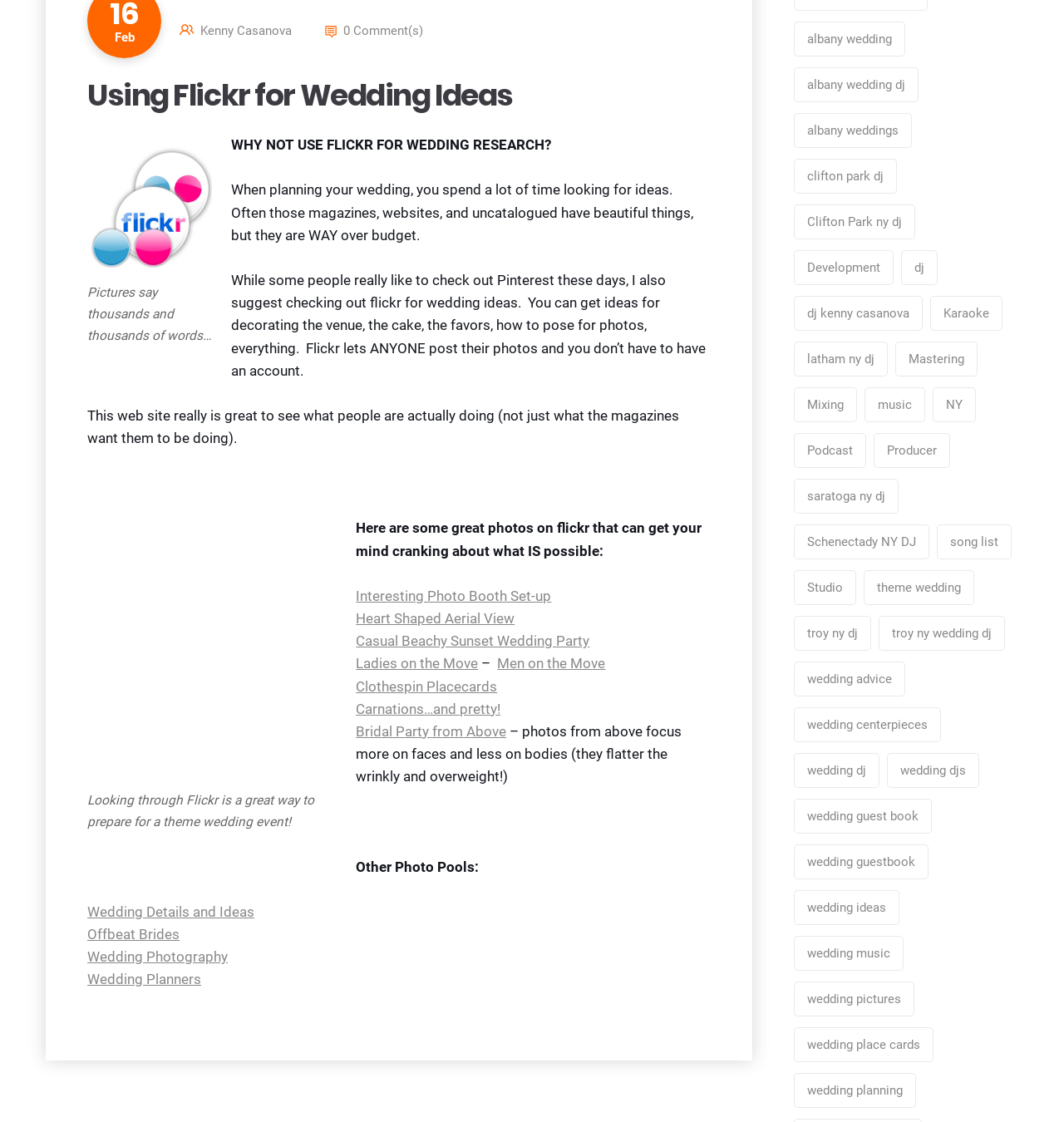How many items are there in the 'wedding dj' category?
Provide an in-depth and detailed answer to the question.

According to the link 'wedding dj (27 items)', there are 27 items in the 'wedding dj' category.